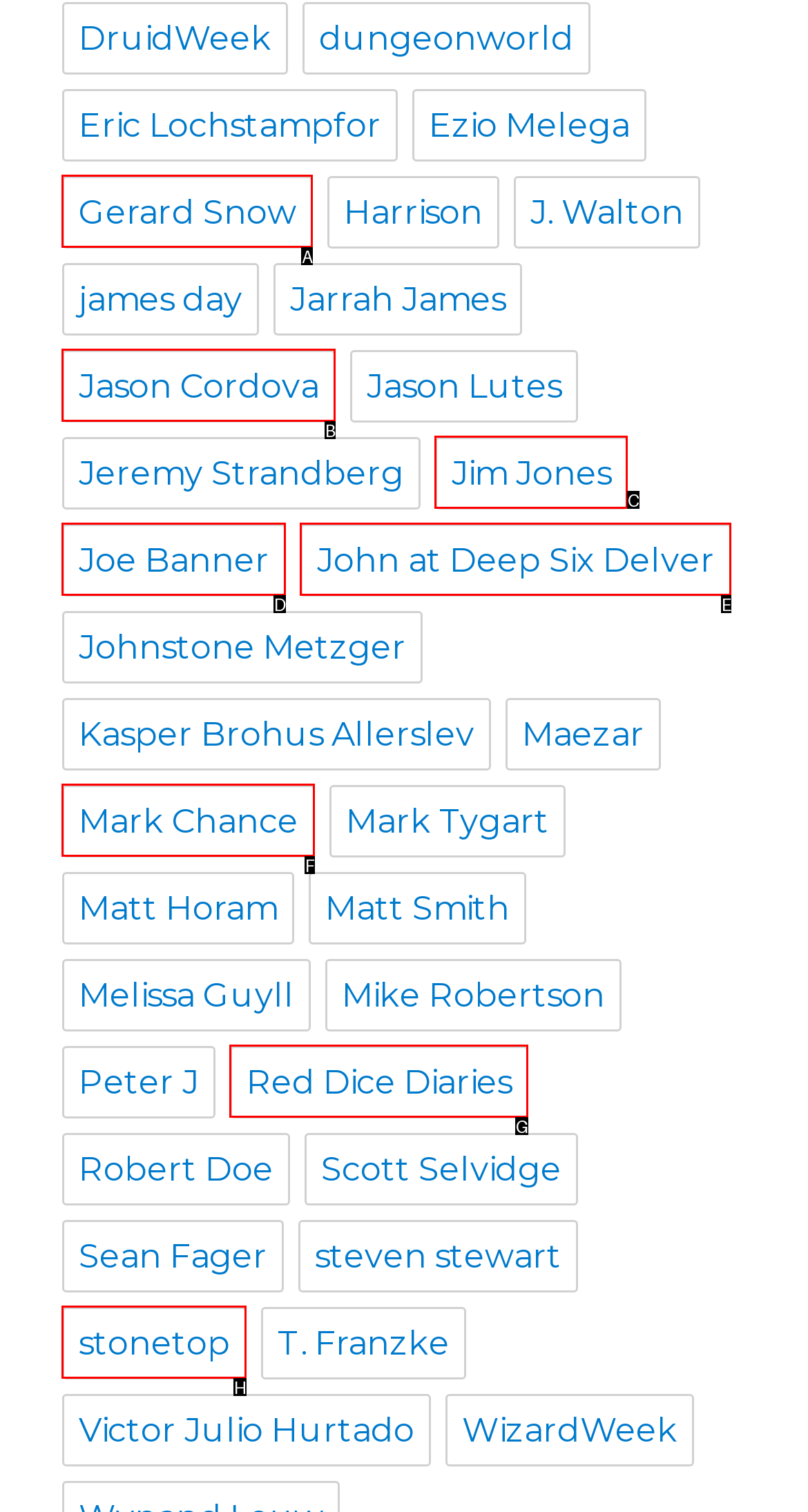Choose the UI element that best aligns with the description: John at Deep Six Delver
Respond with the letter of the chosen option directly.

E